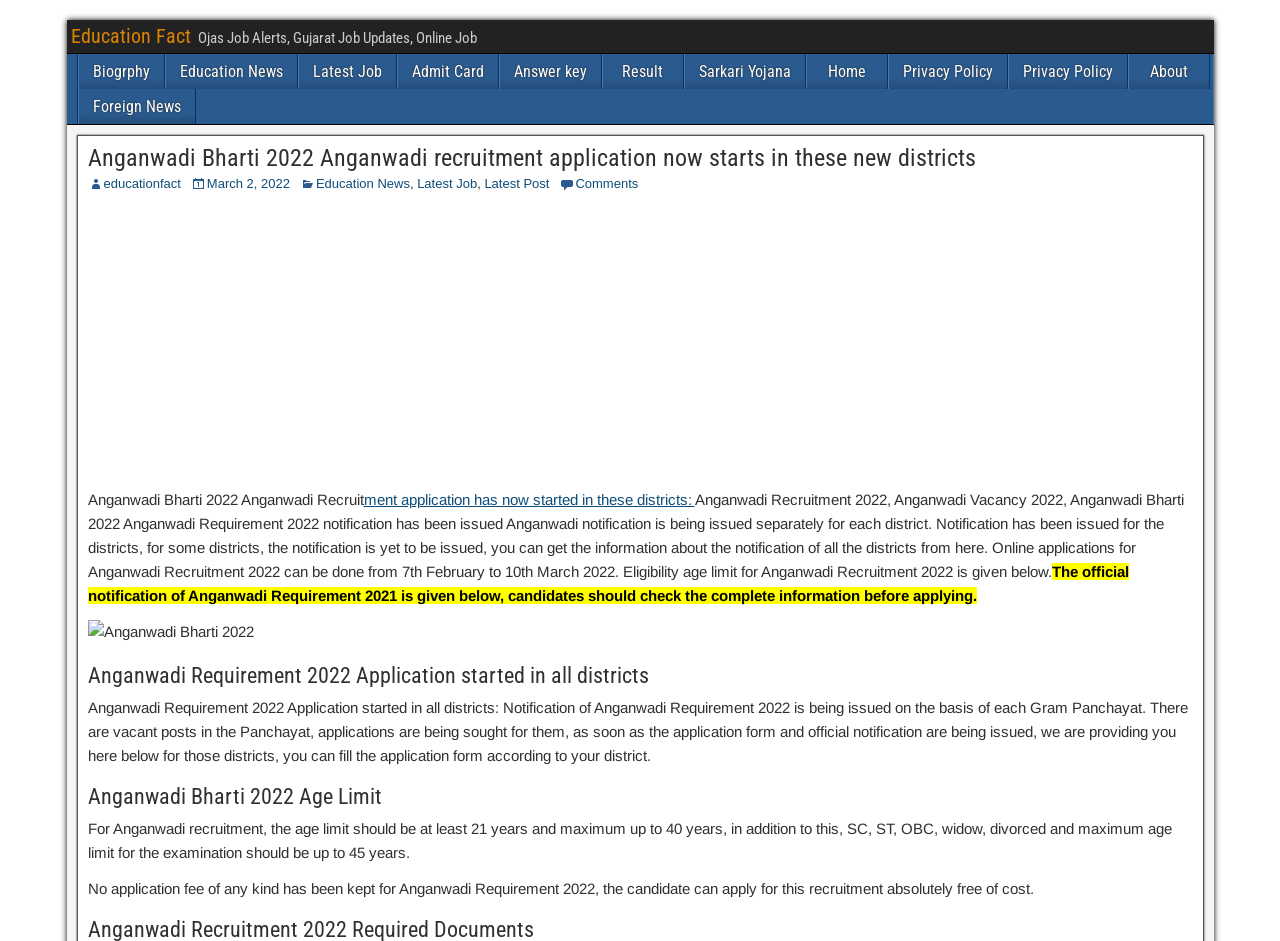Determine the bounding box coordinates in the format (top-left x, top-left y, bottom-right x, bottom-right y). Ensure all values are floating point numbers between 0 and 1. Identify the bounding box of the UI element described by: Biogrphy

[0.061, 0.057, 0.128, 0.094]